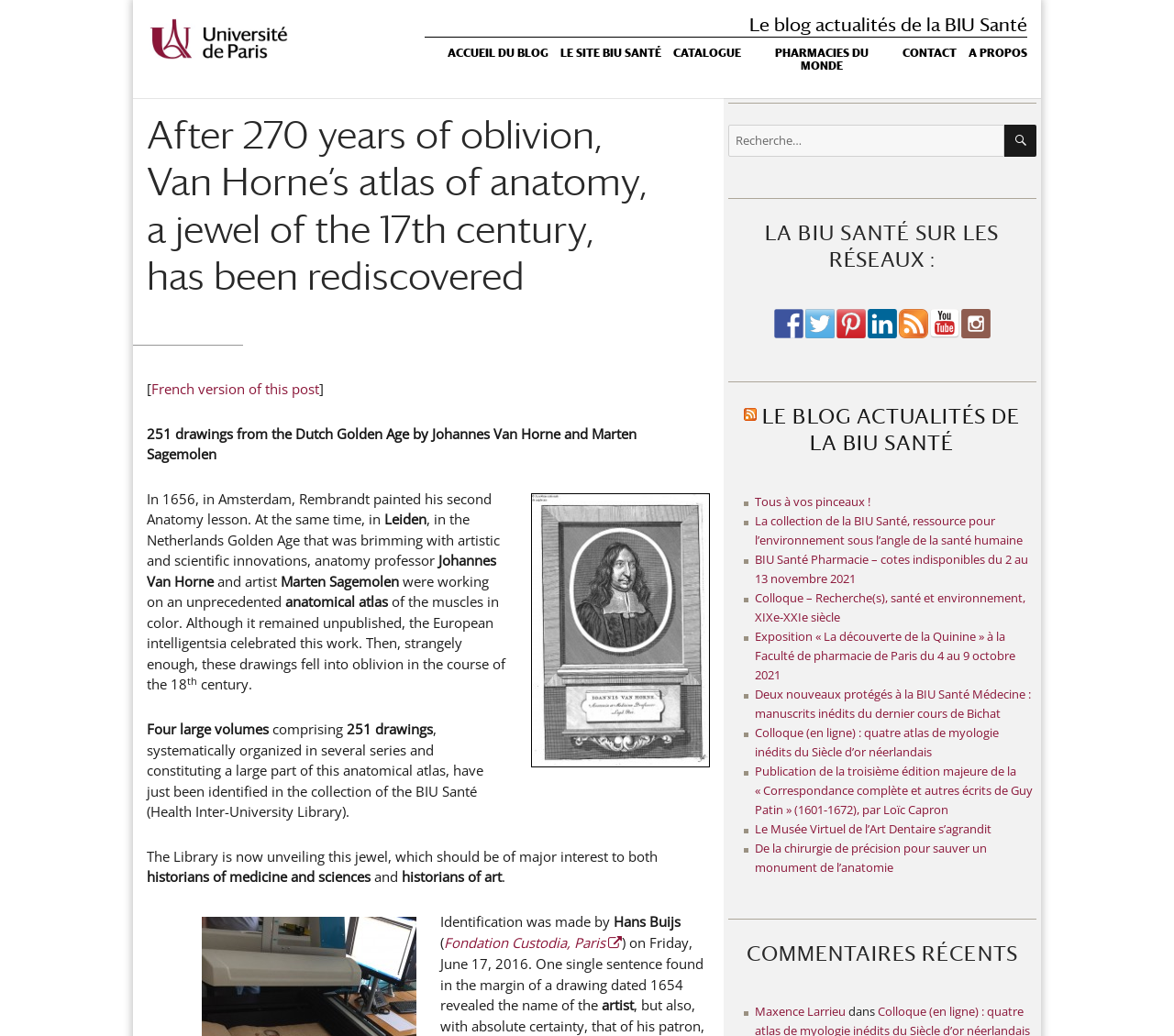Explain the webpage in detail.

This webpage is about the rediscovery of Van Horne's atlas of anatomy, a 17th-century jewel. At the top, there is a navigation menu with links to "ACCUEIL DU BLOG", "LE SITE BIU SANTÉ", "CATALOGUE", "PHARMACIES DU MONDE", "CONTACT", and "A PROPOS". Below the navigation menu, there is a heading that reads "After 270 years of oblivion, Van Horne’s atlas of anatomy, a jewel of the 17th century, has been rediscovered". 

To the right of the heading, there is a link to the French version of the post. The main content of the webpage is divided into several paragraphs, which describe the atlas and its history. There is an image of the atlas, "van-horne", placed below the second paragraph. The text explains that the atlas was created by Johannes Van Horne and Marten Sagemolen in the 17th century and features 251 drawings of the muscles in color.

Further down the page, there is a section that lists the identification of the atlas, which was made by Hans Buijs from the Fondation Custodia in Paris. The webpage also features a search bar and several social media links, including Facebook, Twitter, Pinterest, LinkedIn, RSS, YouTube, and Instagram. 

Below the social media links, there is a section titled "Flux LE BLOG ACTUALITÉS DE LA BIU SANTÉ" with a link to the blog's feed. The webpage ends with a list of recent blog posts, including "Tous à vos pinceaux!", "La collection de la BIU Santé, ressource pour l’environnement sous l’angle de la santé humaine", and several others.